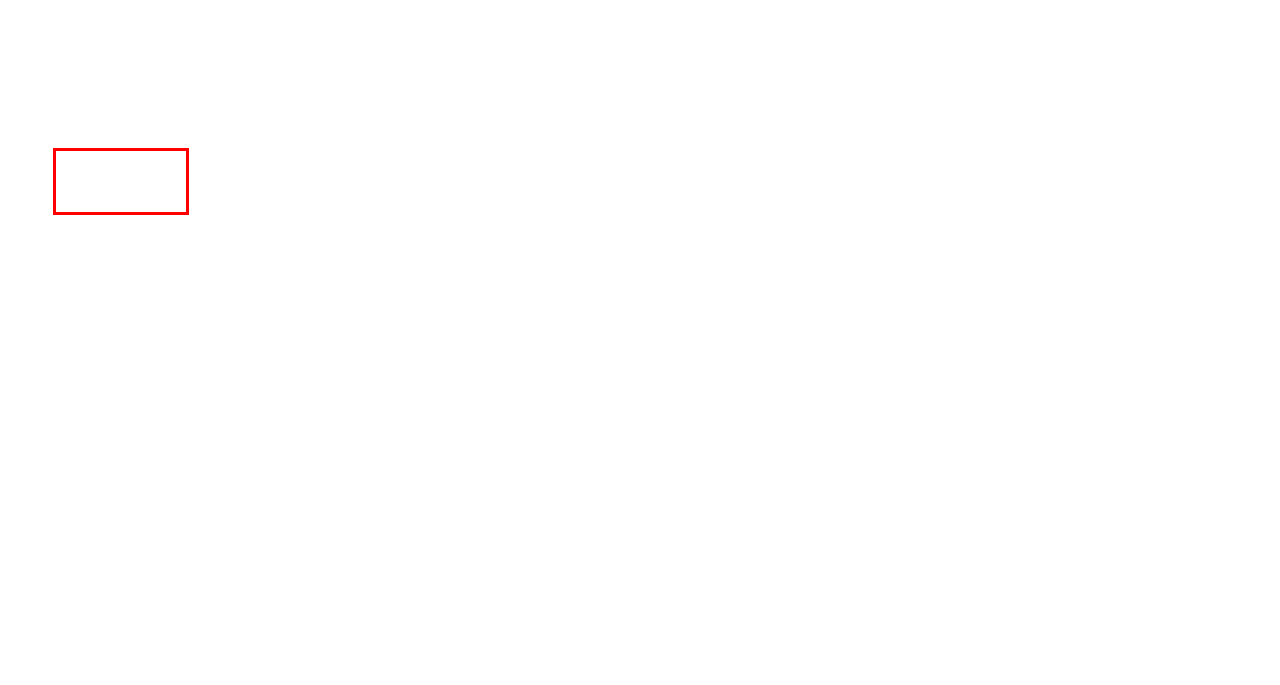Inspect the provided webpage screenshot, concentrating on the element within the red bounding box. Select the description that best represents the new webpage after you click the highlighted element. Here are the candidates:
A. שליטה בתנועה Archives - Utopia
B. בלוג - Utopia
C. Utopia | Camera rental | השכרת ציוד צילום | מצלמה להשכרה בתל אביב
D. Utopia | Lighting rental | השכרת ציוד תאורה | פנסים להשכרה
E. לוגיסטיקה Archives - Utopia
F. Utopia | Lens rental | השכרת עדשות | עדשה להשכרה בתל אביב
G. Full Frame Archives - Utopia
H. עגלה - Utopia

A